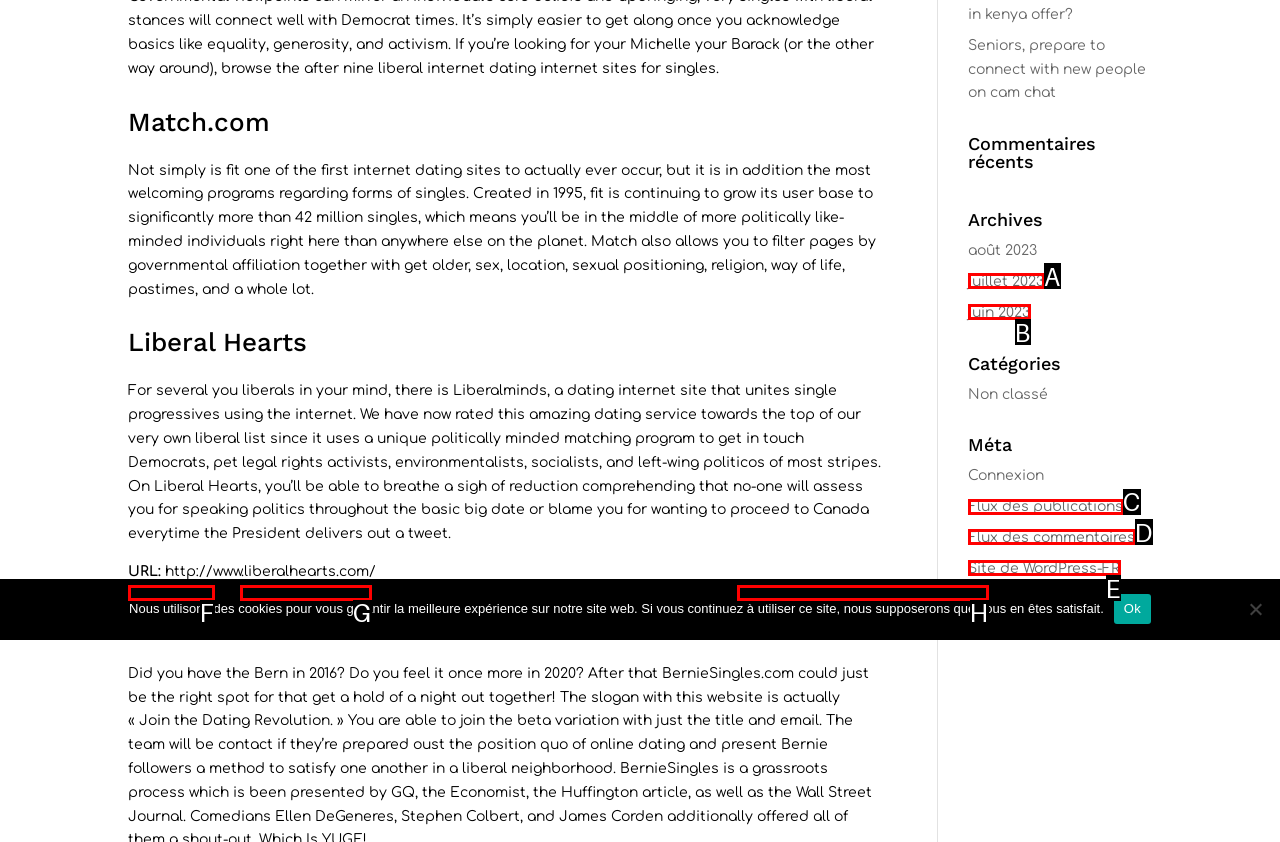Point out the HTML element that matches the following description: juillet 2023
Answer with the letter from the provided choices.

A